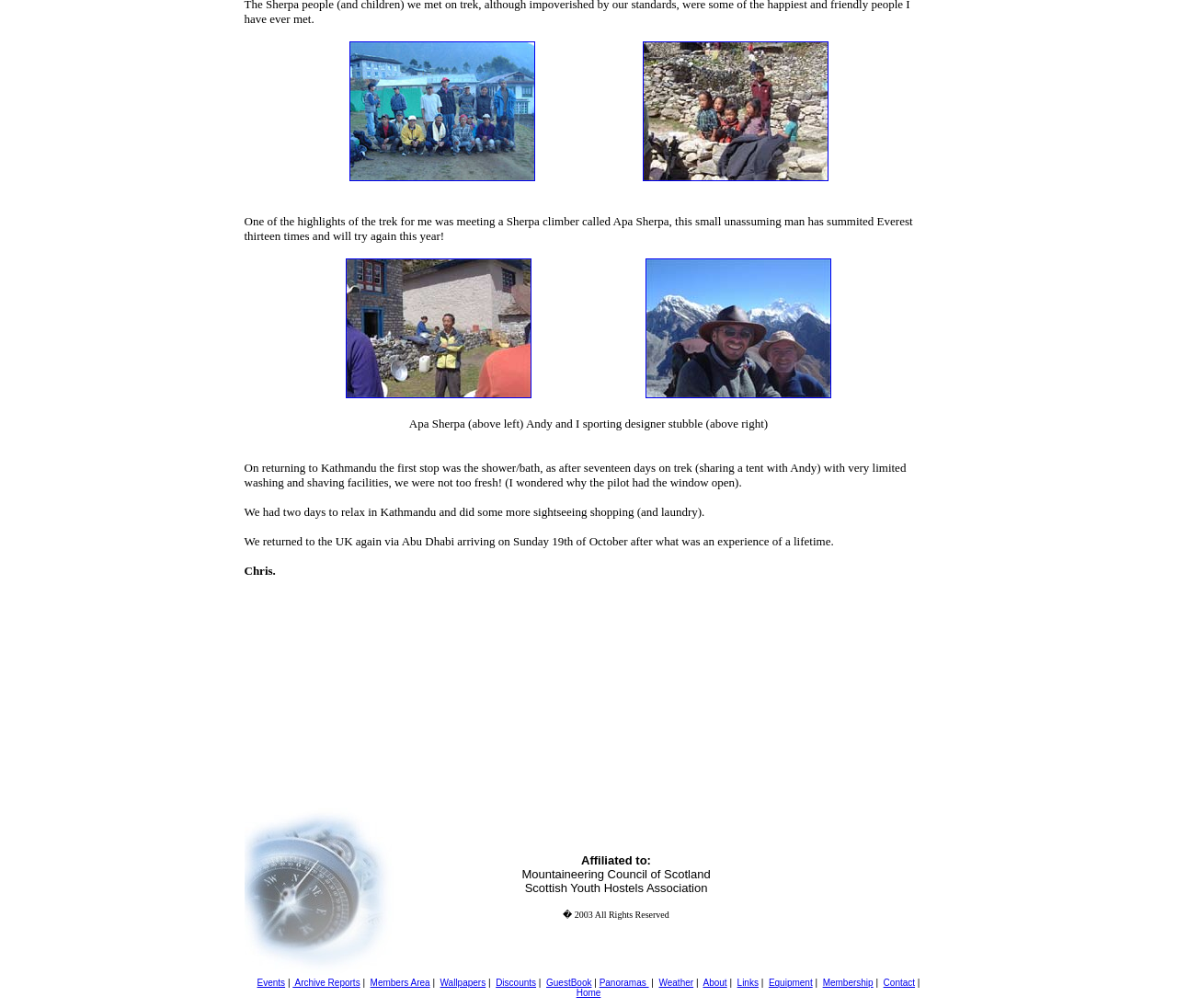Locate the bounding box coordinates of the area that needs to be clicked to fulfill the following instruction: "Contact the website administrator". The coordinates should be in the format of four float numbers between 0 and 1, namely [left, top, right, bottom].

[0.75, 0.97, 0.777, 0.98]